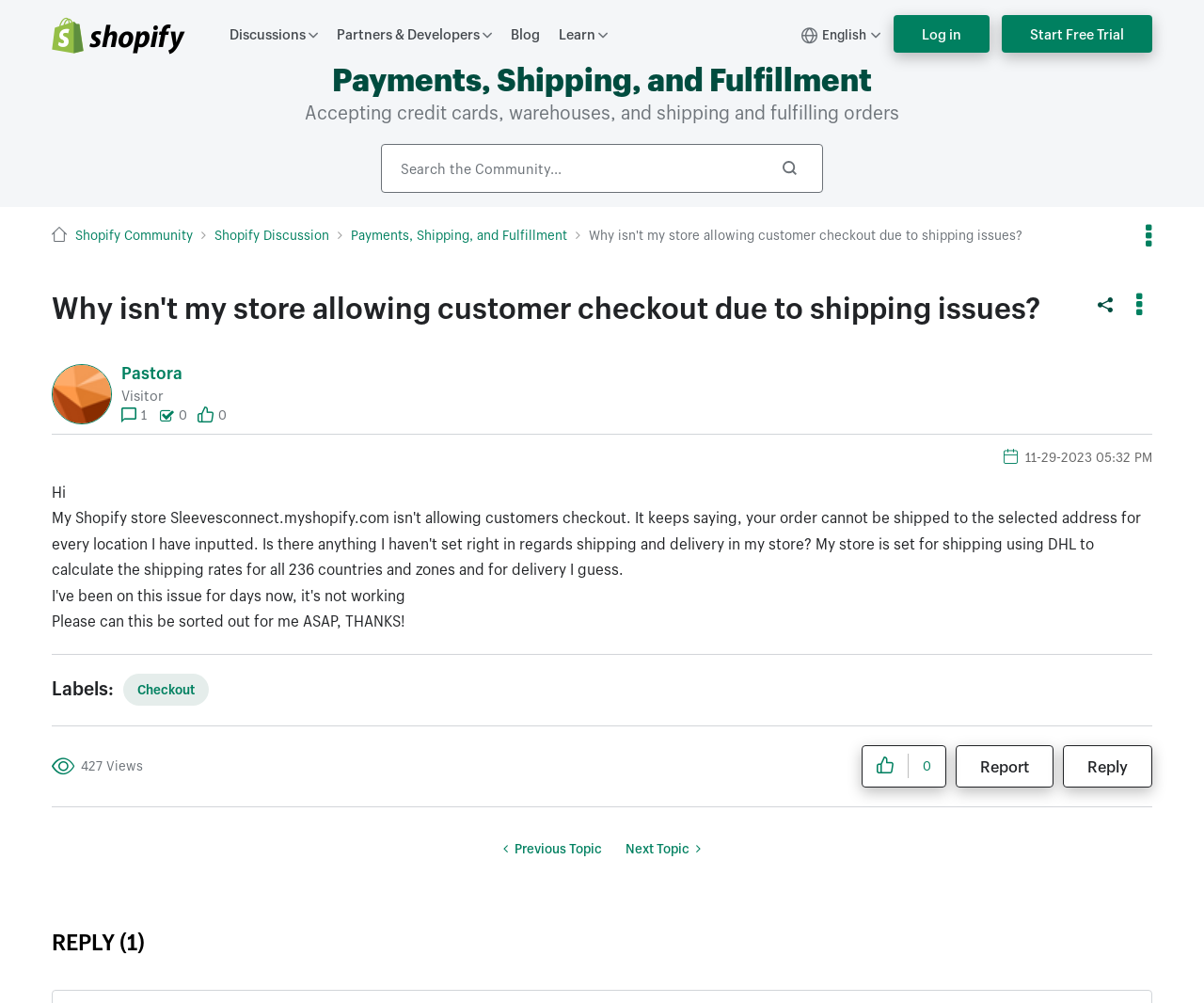Could you indicate the bounding box coordinates of the region to click in order to complete this instruction: "Search for a topic".

[0.316, 0.143, 0.684, 0.192]